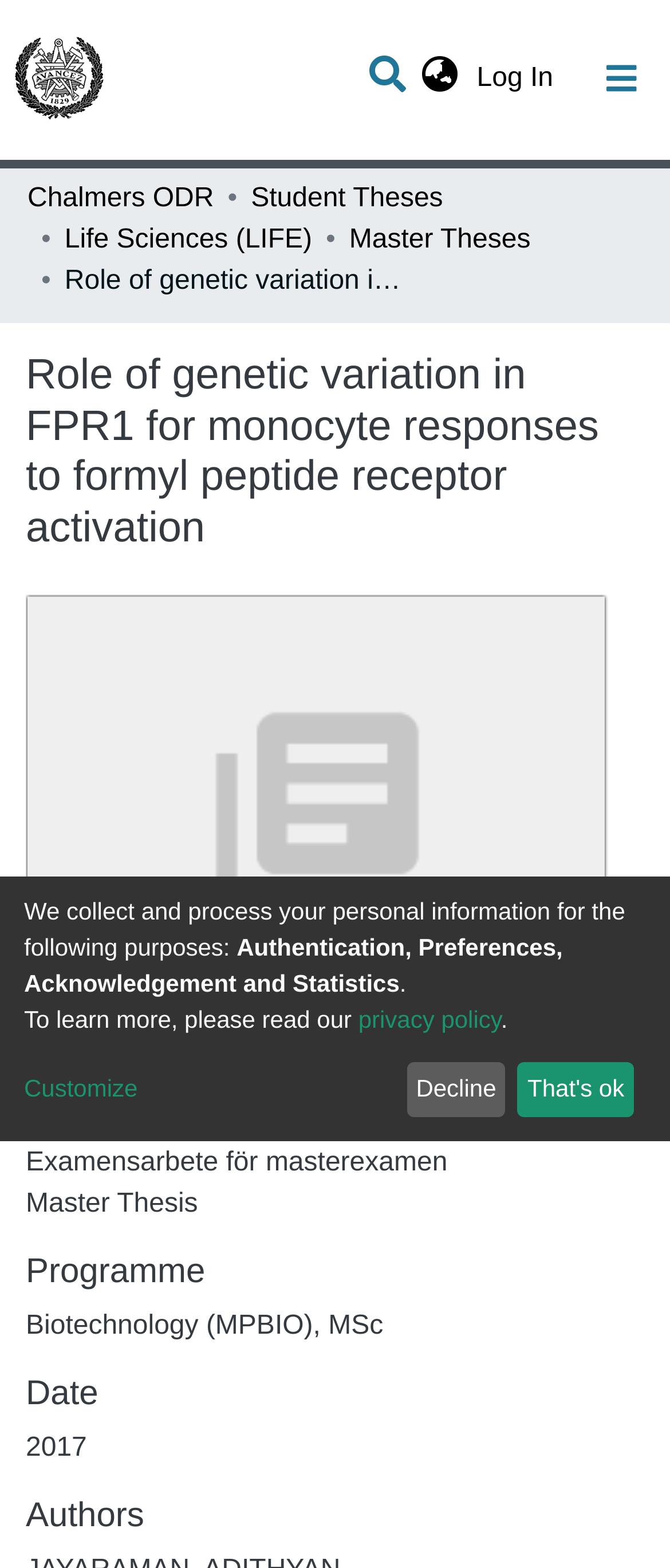Identify the bounding box coordinates of the clickable region necessary to fulfill the following instruction: "Toggle navigation". The bounding box coordinates should be four float numbers between 0 and 1, i.e., [left, top, right, bottom].

[0.856, 0.028, 1.0, 0.072]